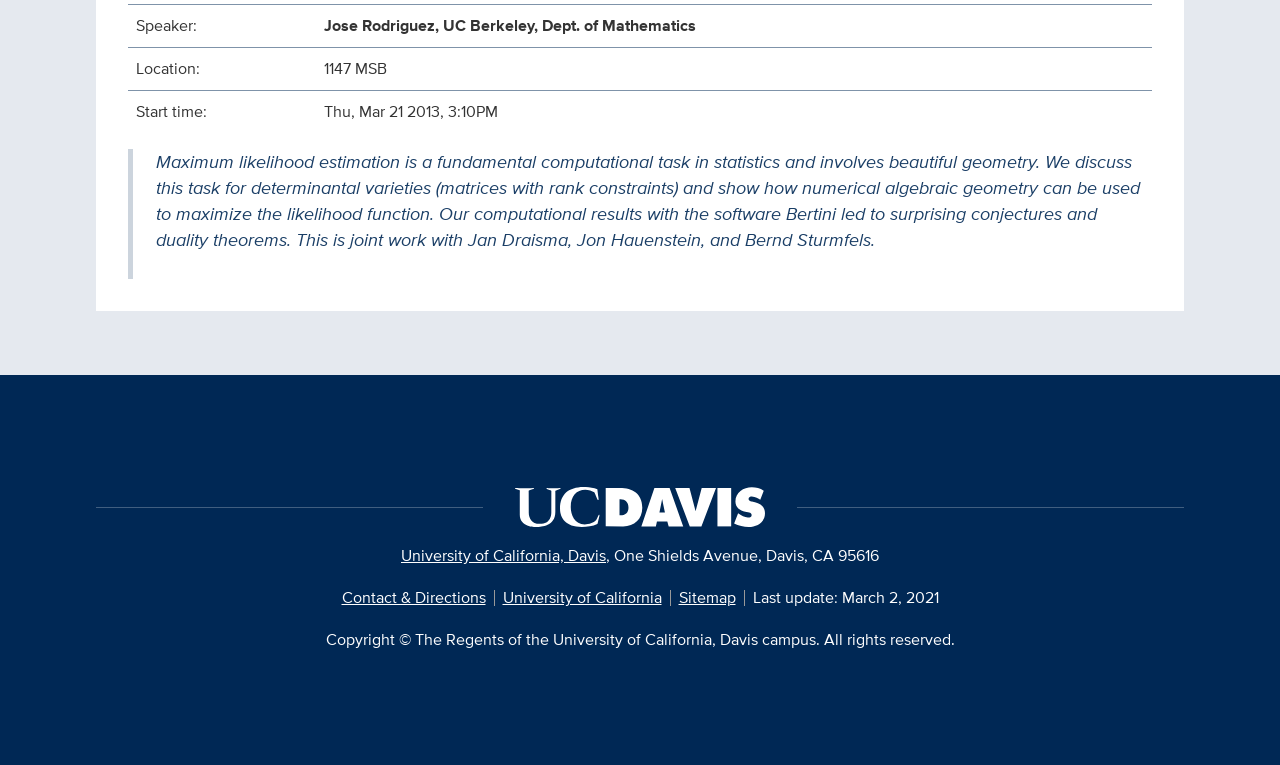Give the bounding box coordinates for the element described as: "Sitemap".

[0.53, 0.766, 0.575, 0.796]